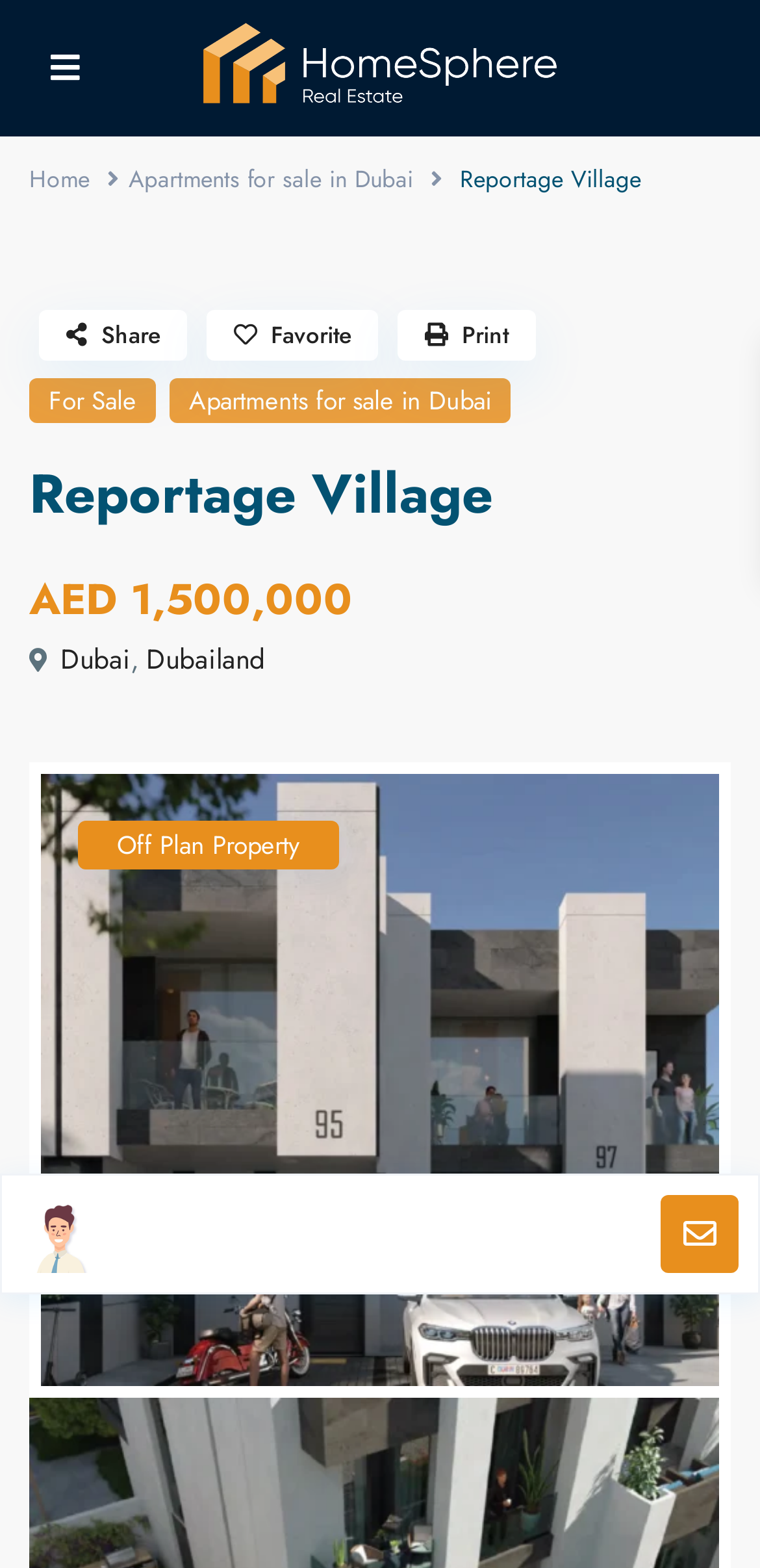What is the location of the Reportage Village?
Please provide an in-depth and detailed response to the question.

I found the location of the Reportage Village by looking at the static text elements that say 'Dubai' and 'Dubailand' which are located next to each other, indicating that the location is Dubai Land.